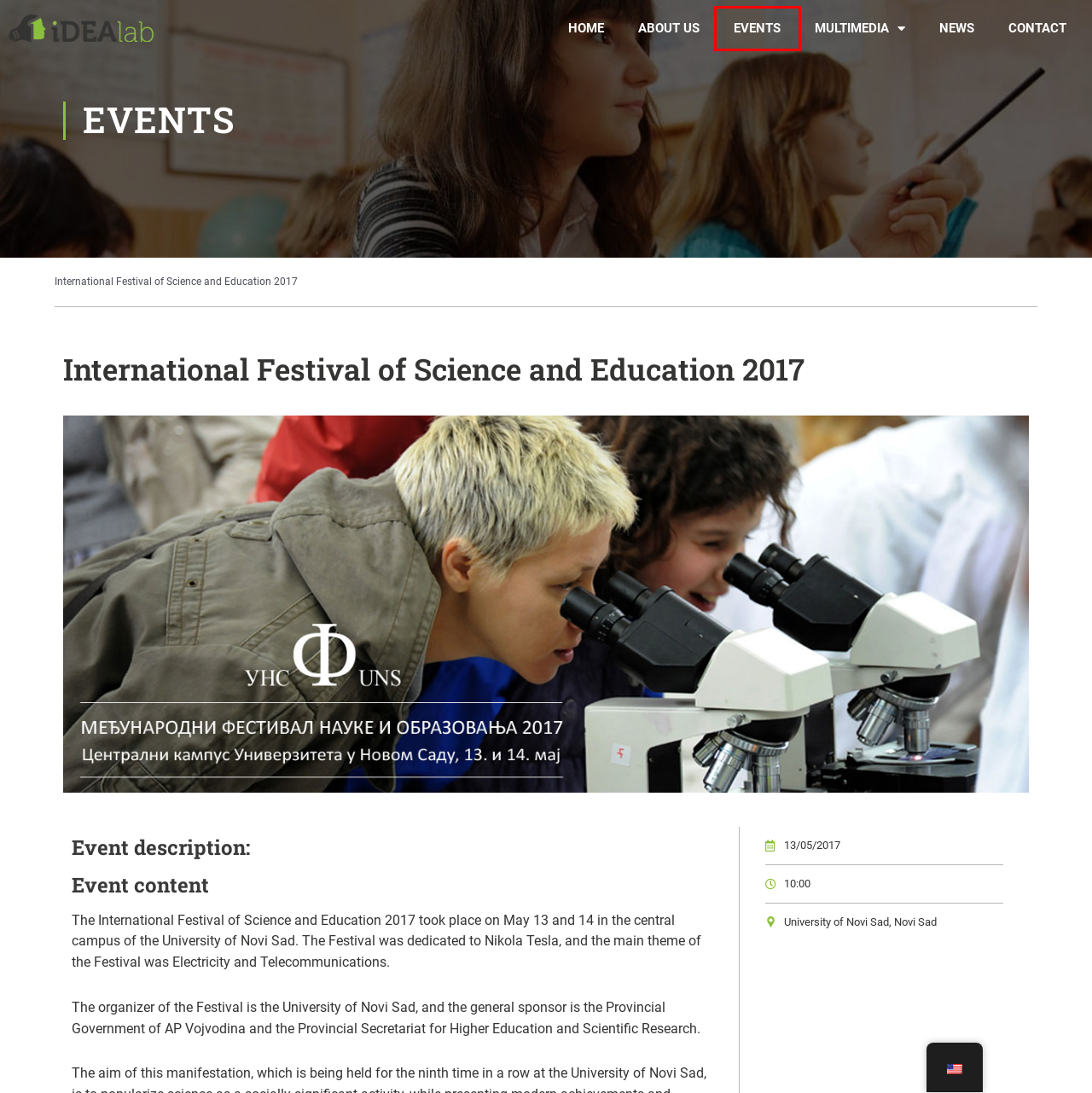You are given a screenshot of a webpage within which there is a red rectangle bounding box. Please choose the best webpage description that matches the new webpage after clicking the selected element in the bounding box. Here are the options:
A. About us - Idealab
B. Events - Idealab
C. Gallery - Idealab
D. Contact us - Idealab
E. Факултет техничких наука | ФТН
F. News - Idealab
G. Turmalin - Izrada sajtova koji donose rezultate
H. Geekstone

B